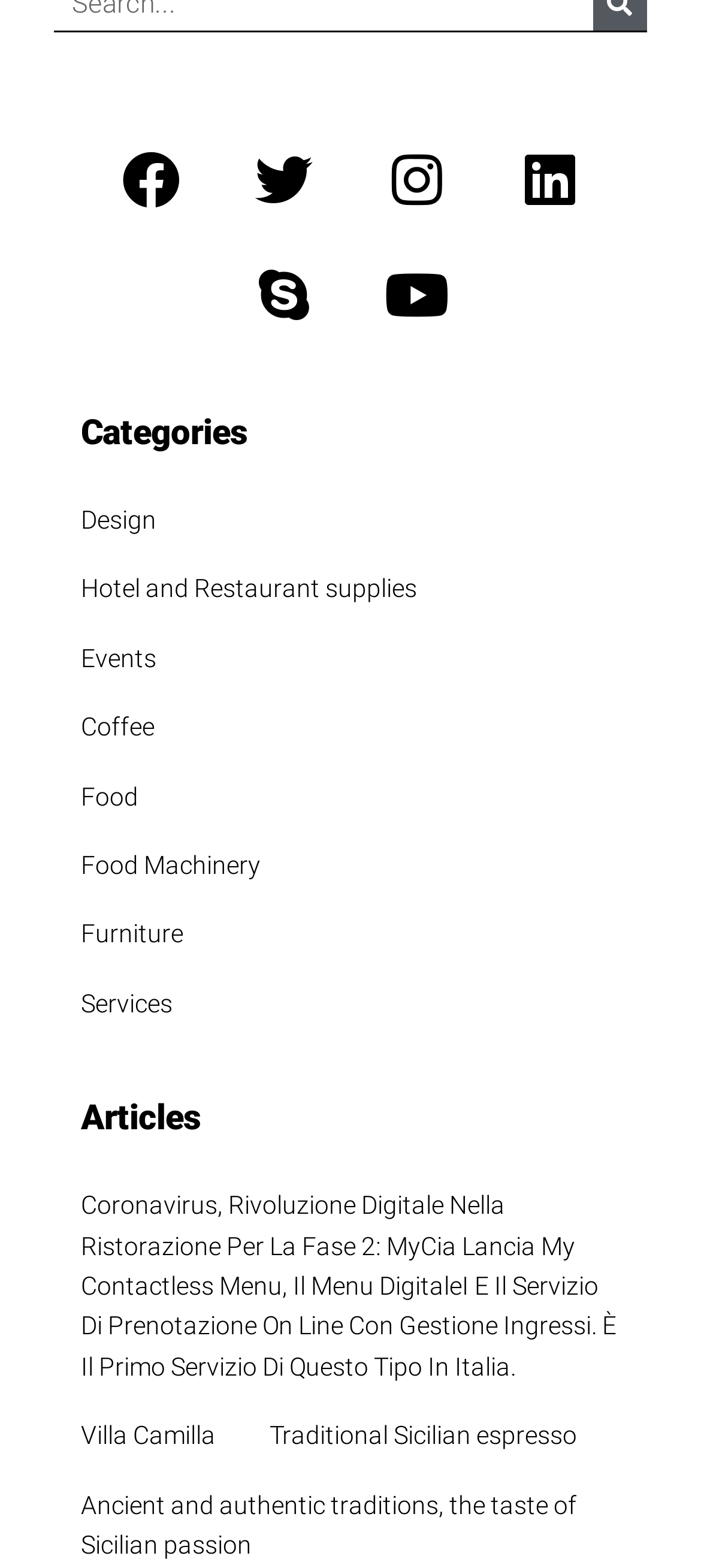For the element described, predict the bounding box coordinates as (top-left x, top-left y, bottom-right x, bottom-right y). All values should be between 0 and 1. Element description: Traditional Sicilian espresso

[0.346, 0.894, 0.862, 0.938]